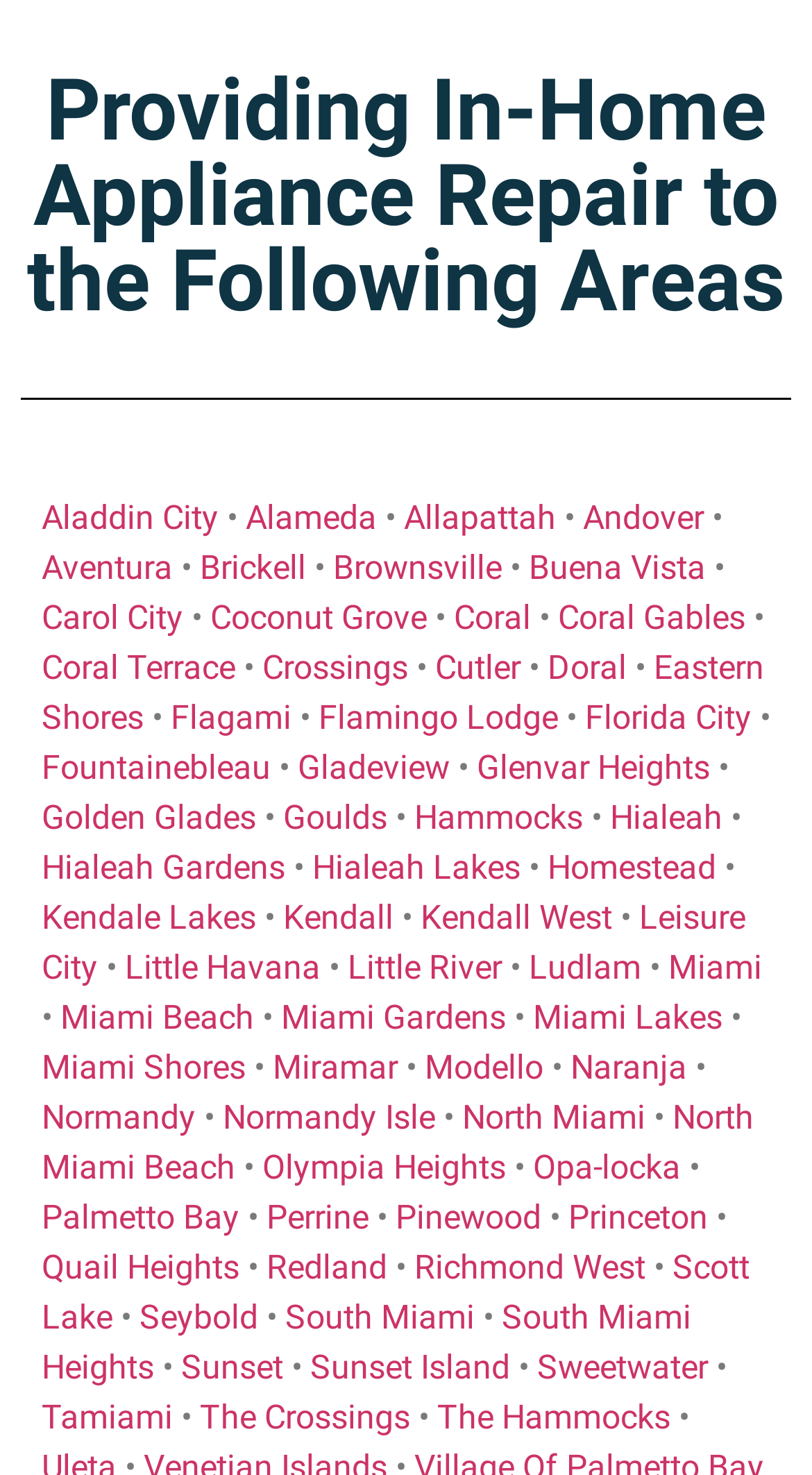Locate the bounding box coordinates of the item that should be clicked to fulfill the instruction: "Go to Miami".

[0.823, 0.643, 0.938, 0.669]